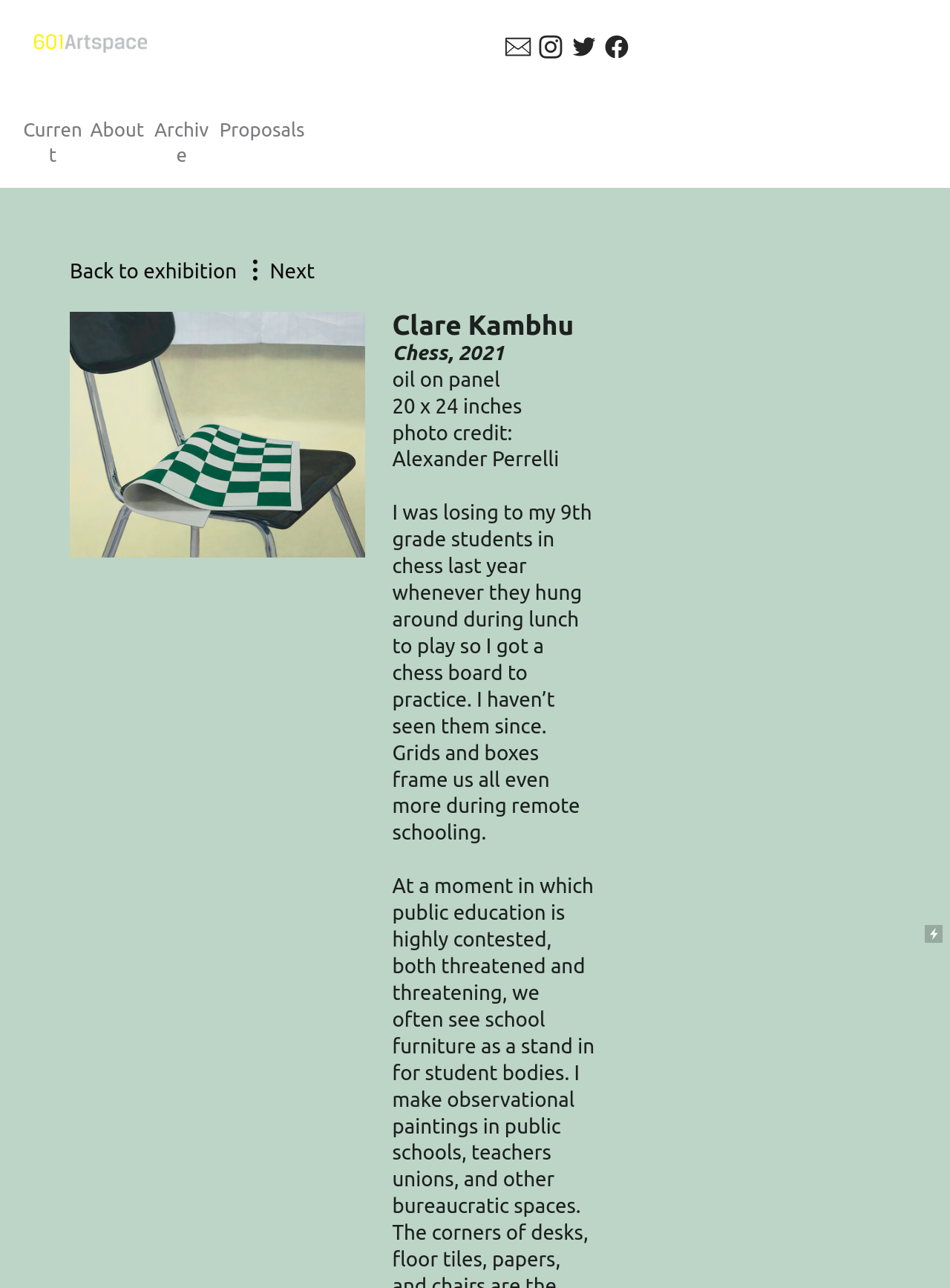Give the bounding box coordinates for the element described by: "Back to exhibition".

[0.073, 0.201, 0.249, 0.221]